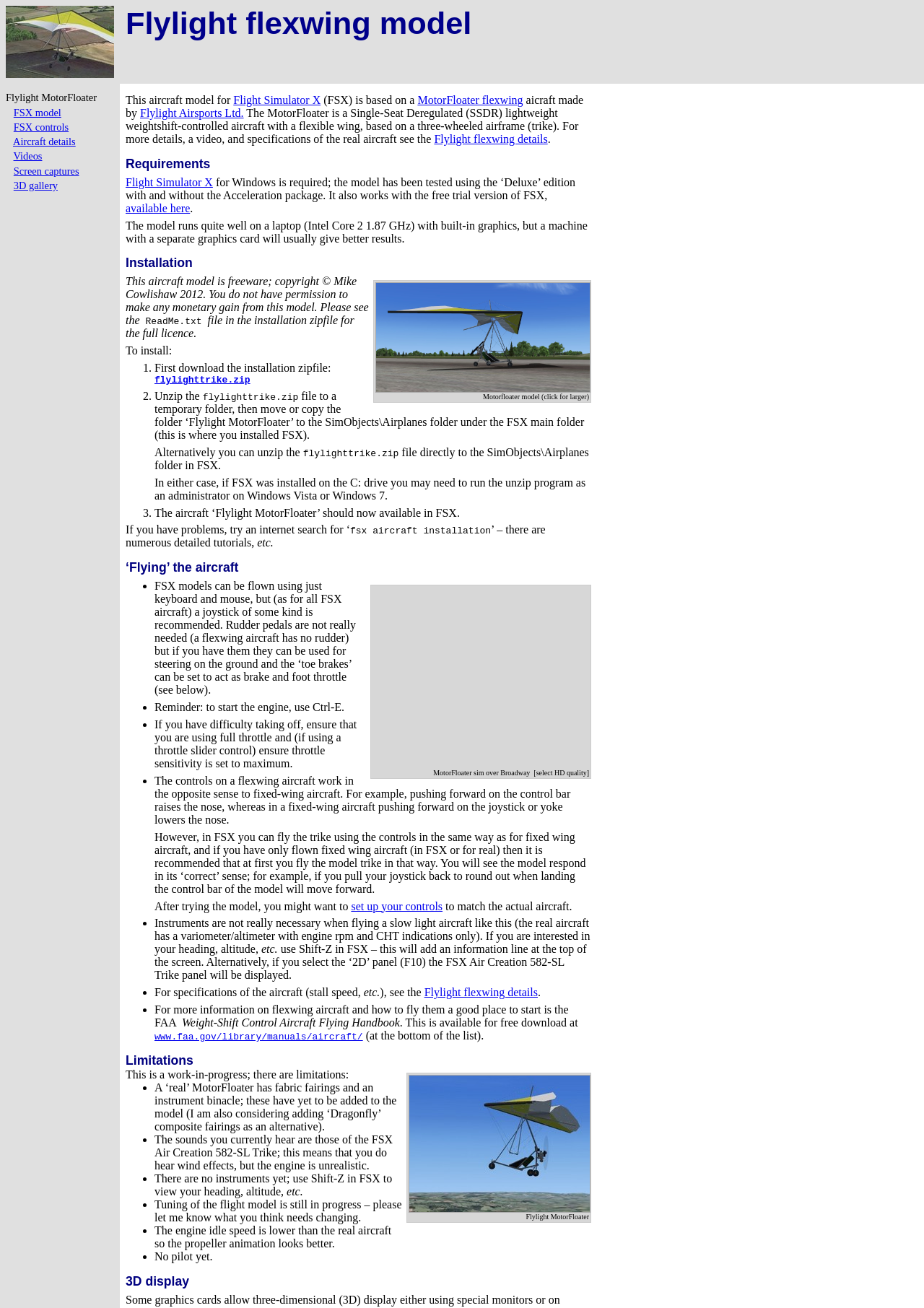What is the name of the file to be downloaded for installation?
Examine the image and provide an in-depth answer to the question.

The file to be downloaded for installation is mentioned in the webpage as 'flylighttrike.zip', which can be unzipped to a temporary folder and then moved or copied to the SimObjects\Airplanes folder under the FSX main folder.